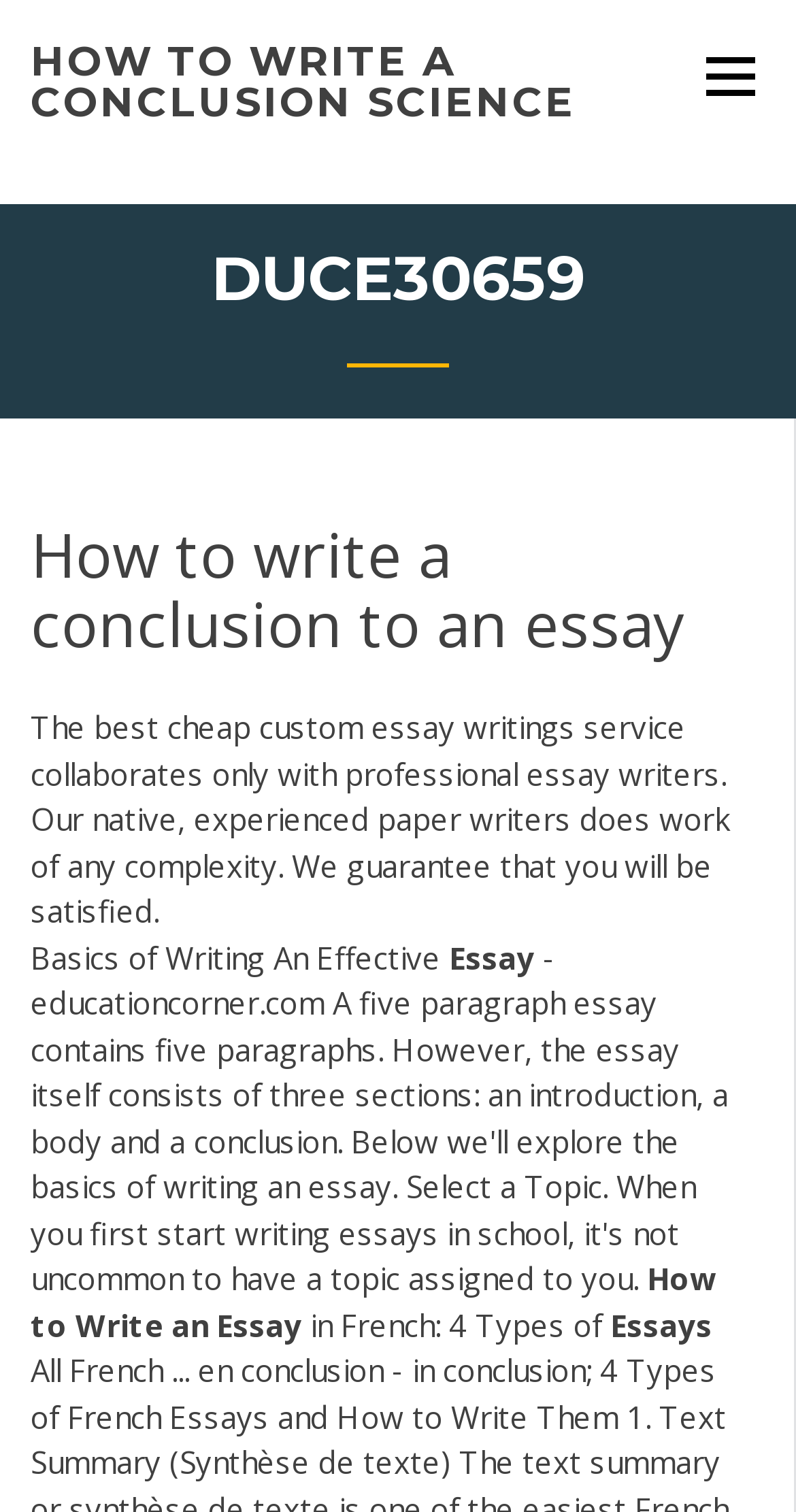With reference to the screenshot, provide a detailed response to the question below:
What type of essays are mentioned?

The webpage mentions '4 Types of Essays' in French, which suggests that the webpage is discussing different types of essays, specifically in the context of French language.